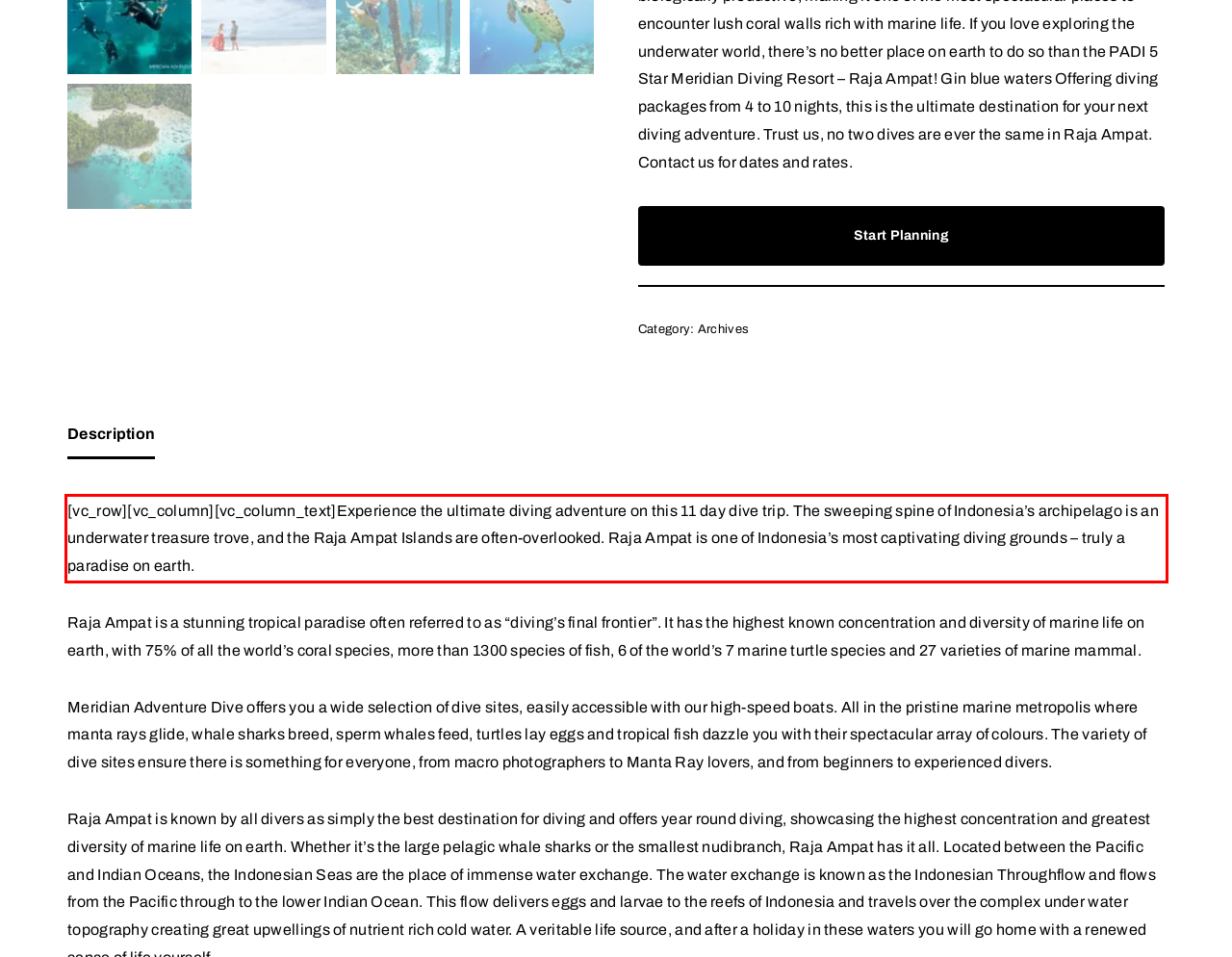Given a screenshot of a webpage containing a red bounding box, perform OCR on the text within this red bounding box and provide the text content.

[vc_row][vc_column][vc_column_text]Experience the ultimate diving adventure on this 11 day dive trip. The sweeping spine of Indonesia’s archipelago is an underwater treasure trove, and the Raja Ampat Islands are often-overlooked. Raja Ampat is one of Indonesia’s most captivating diving grounds – truly a paradise on earth.